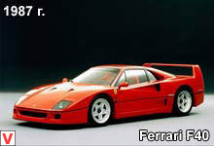Provide an in-depth description of the image.

The image features the iconic Ferrari F40, a legendary supercar renowned for its performance and design. Manufactured in 1987, this striking vehicle is depicted in a vibrant red finish that highlights its aerodynamic curves and aggressive styling. The F40 is celebrated not only for its sleek exterior but also for its thrilling driving experience, characterized by a powerful twin-turbocharged V8 engine. With its distinctive rear wing and racing-inspired features, the Ferrari F40 remains a symbol of automotive excellence and engineering prowess.